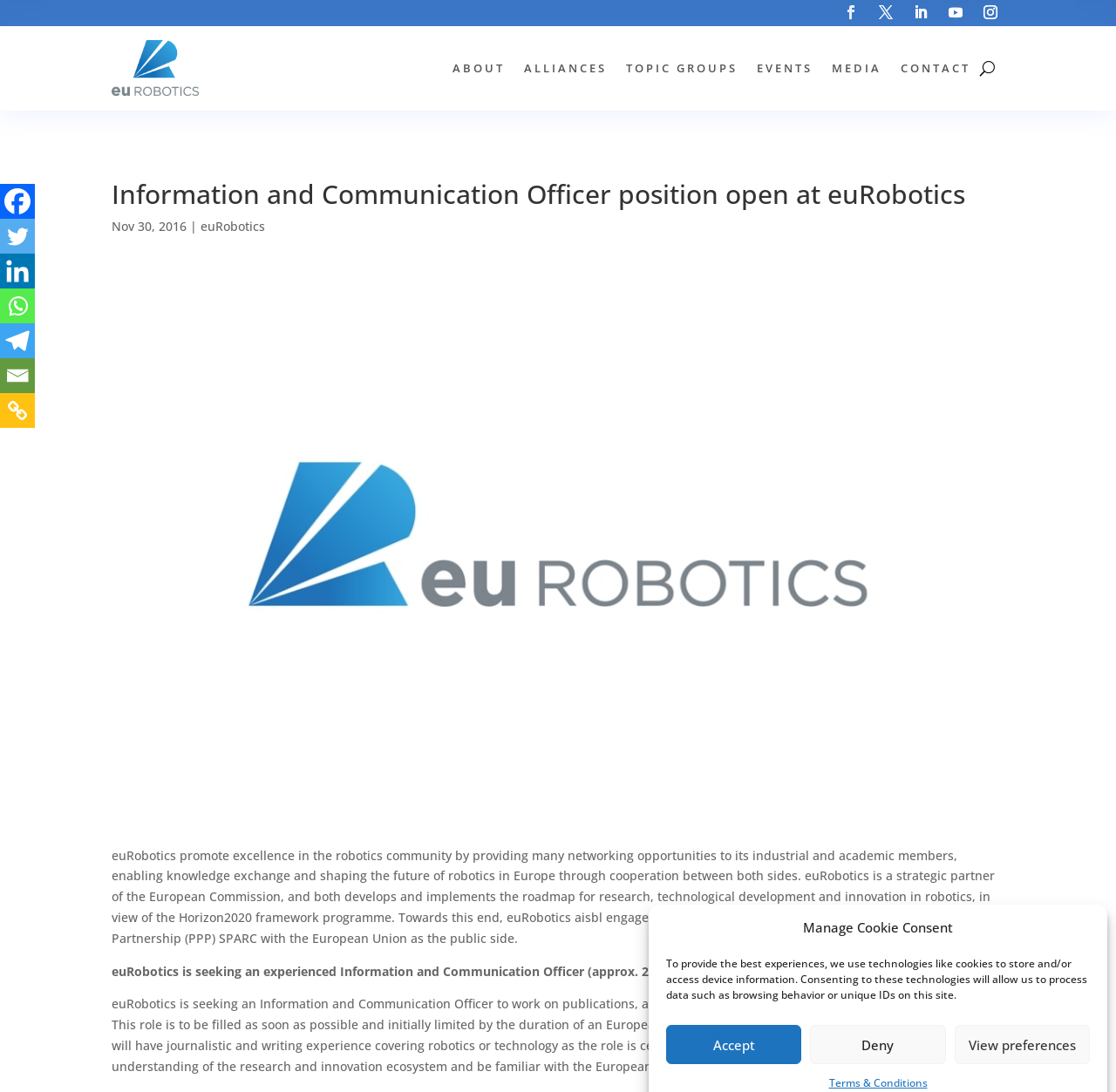What is the duration of the Information and Communication Officer position?
Provide a well-explained and detailed answer to the question.

According to the webpage, the Information and Communication Officer position is initially limited for one year, as mentioned in the sentence 'euRobotics is seeking an experienced Information and Communication Officer (approx. 20 hours/week, initially limited for one year)'.